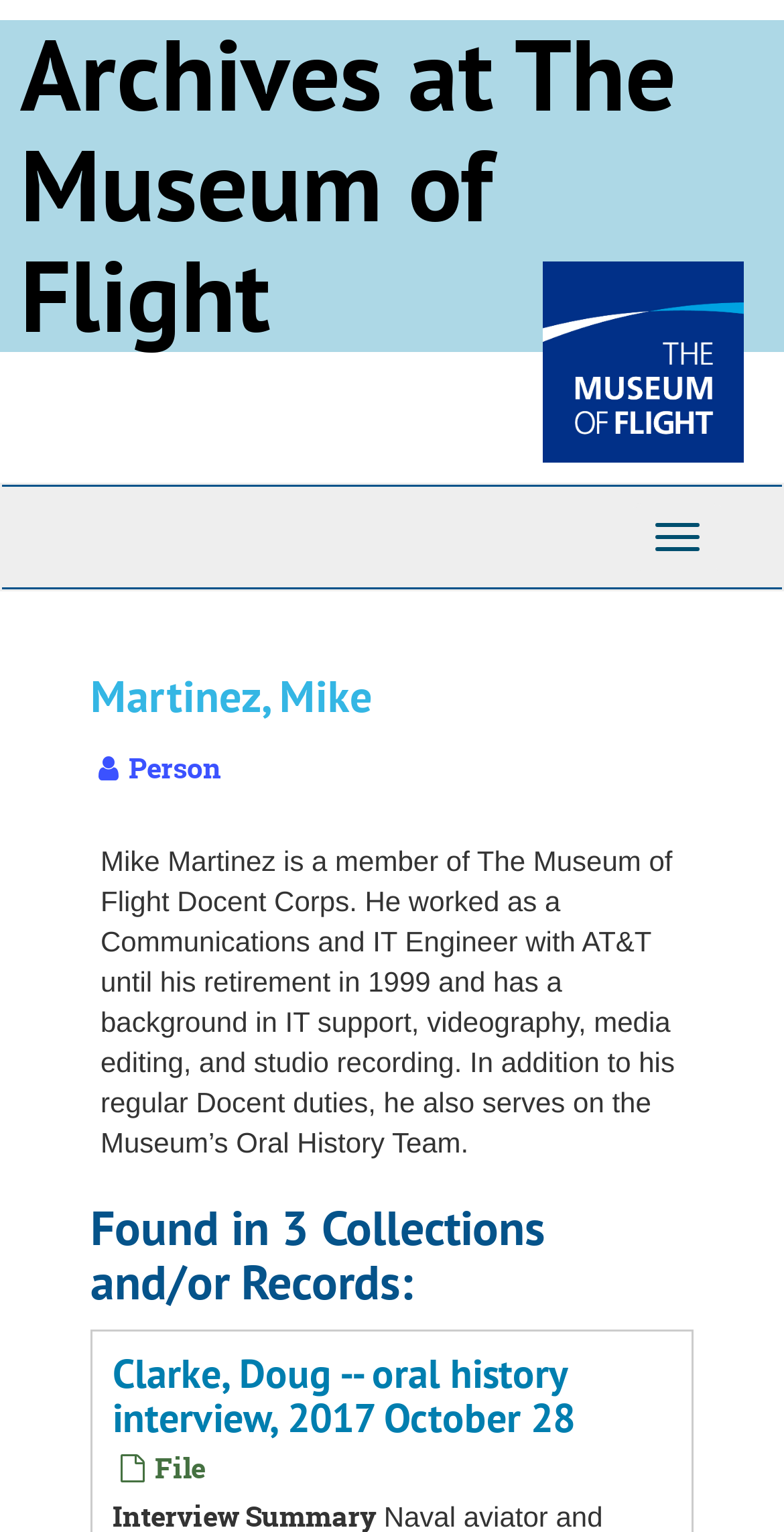Identify the bounding box of the HTML element described as: "The Show Business".

None